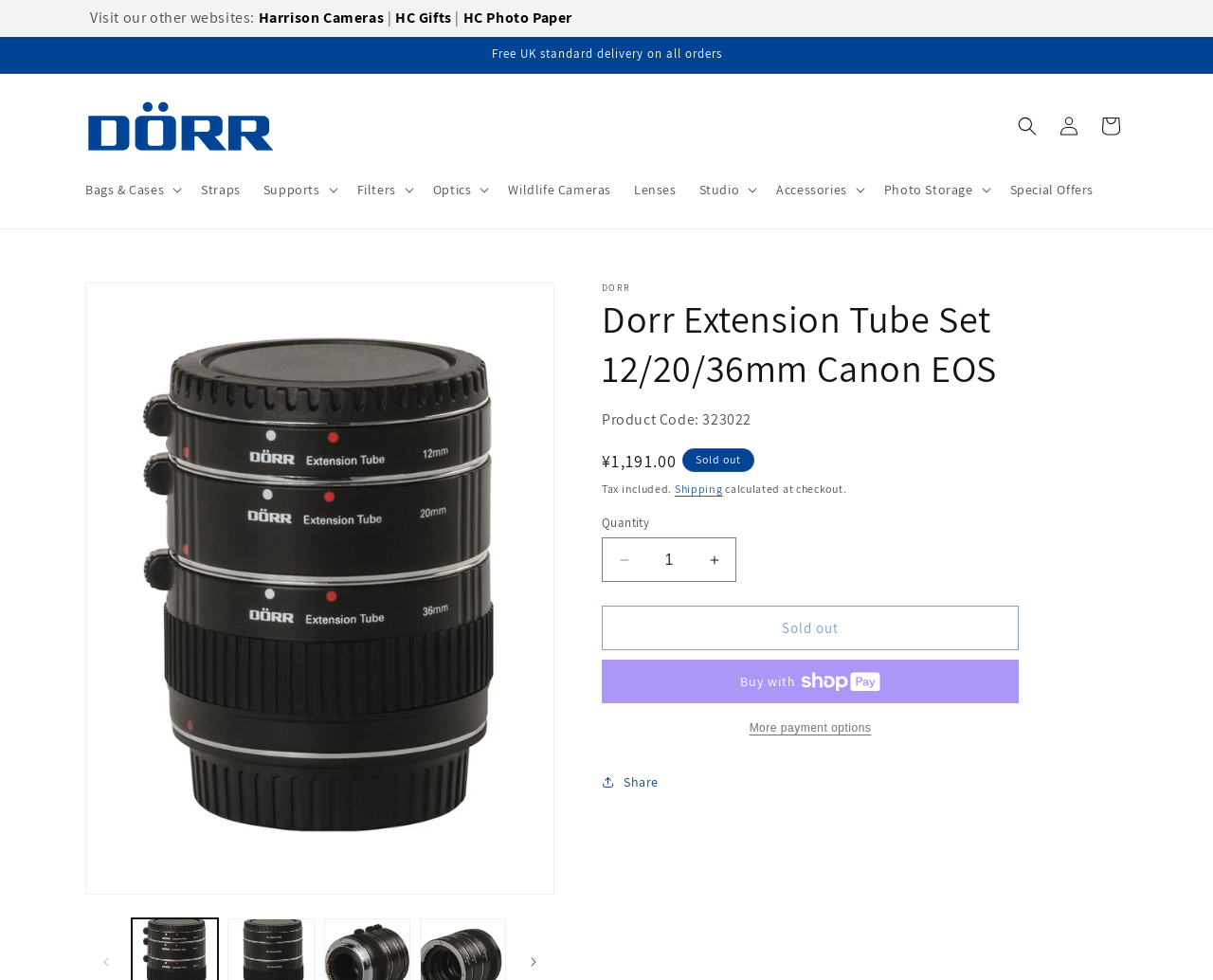What is the tax policy for this product?
Give a one-word or short-phrase answer derived from the screenshot.

Tax included